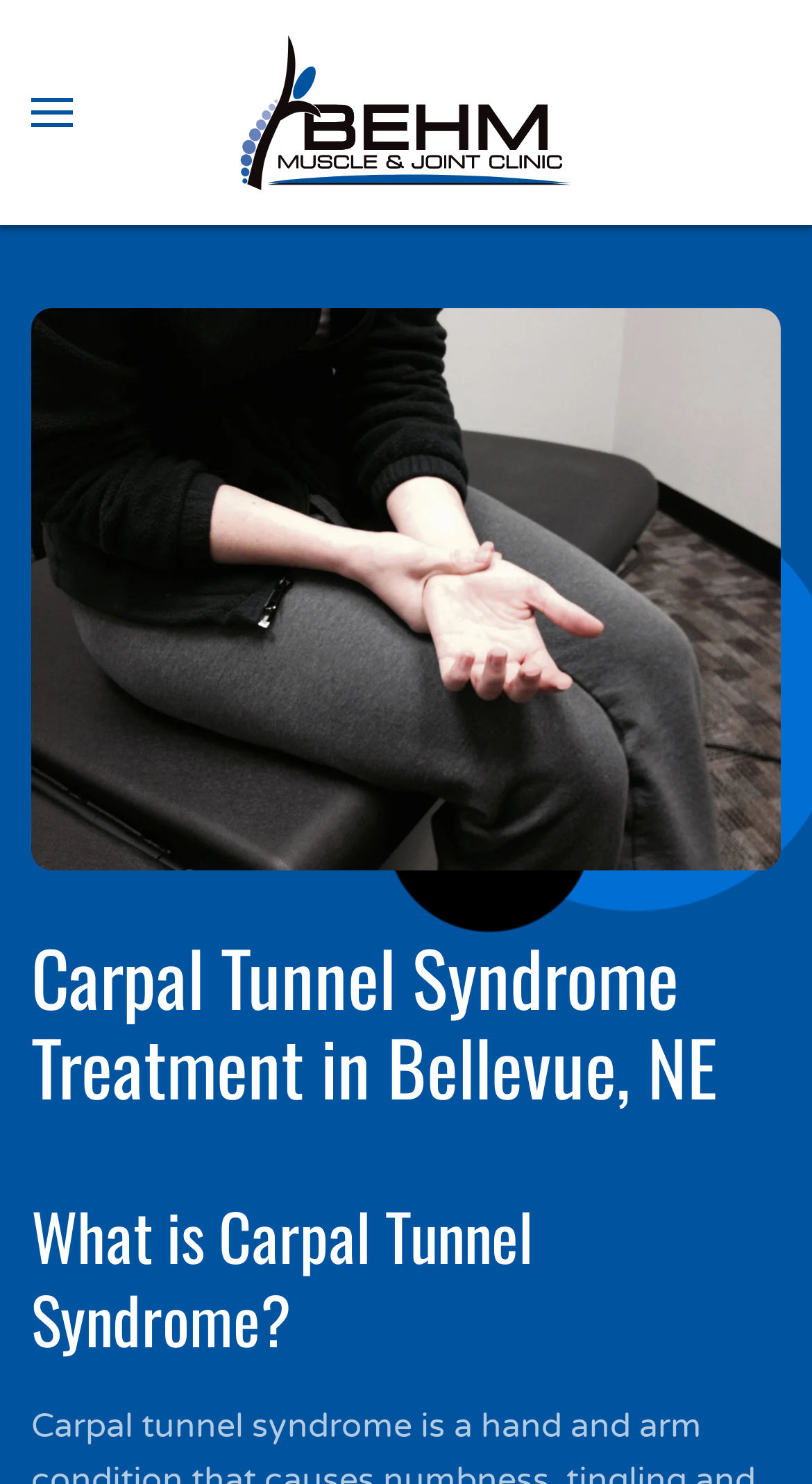How many headings are on the page?
Based on the visual content, answer with a single word or a brief phrase.

2